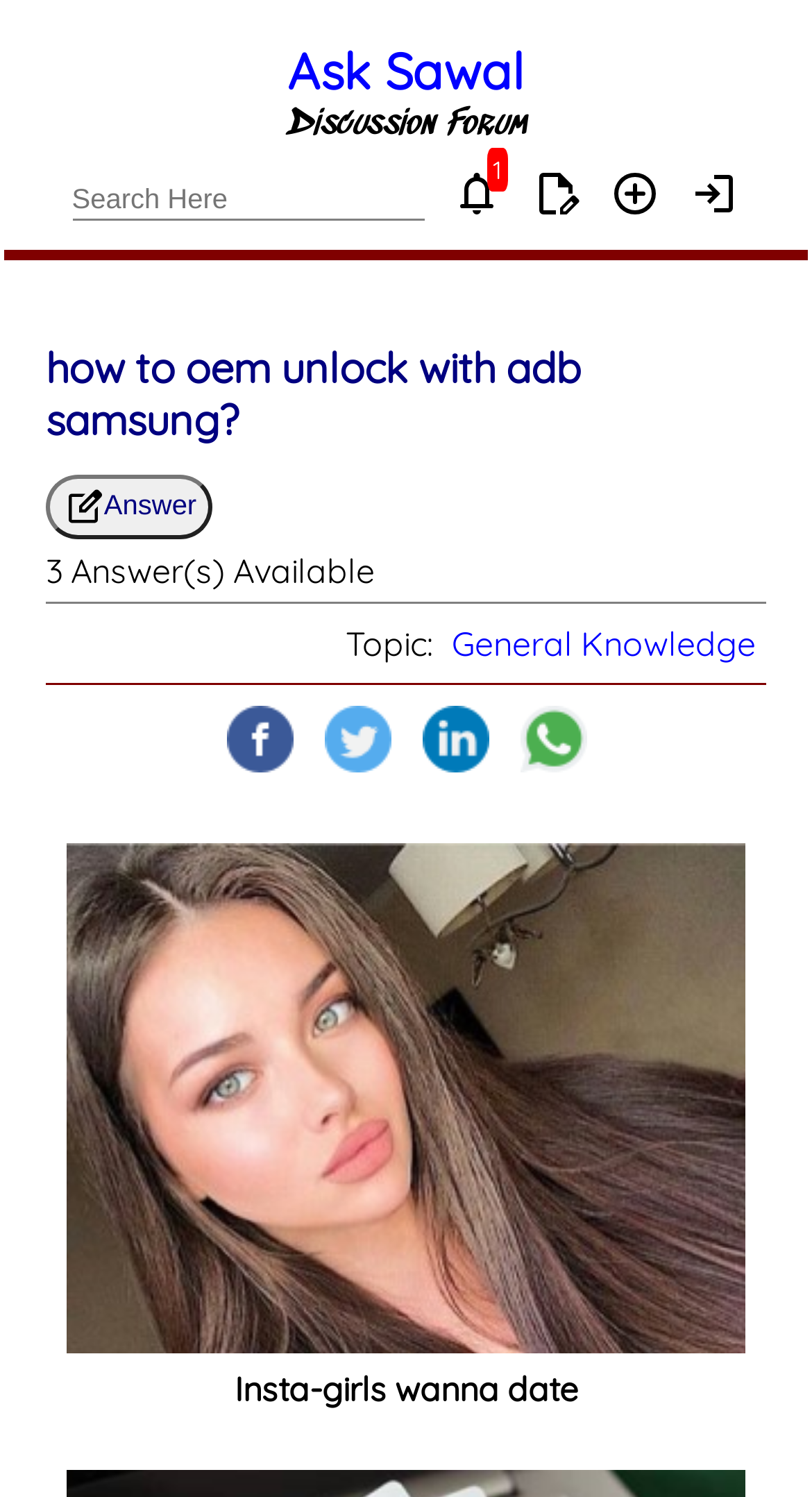What is the purpose of the 'Write Answer' button?
Give a single word or phrase answer based on the content of the image.

To write an answer